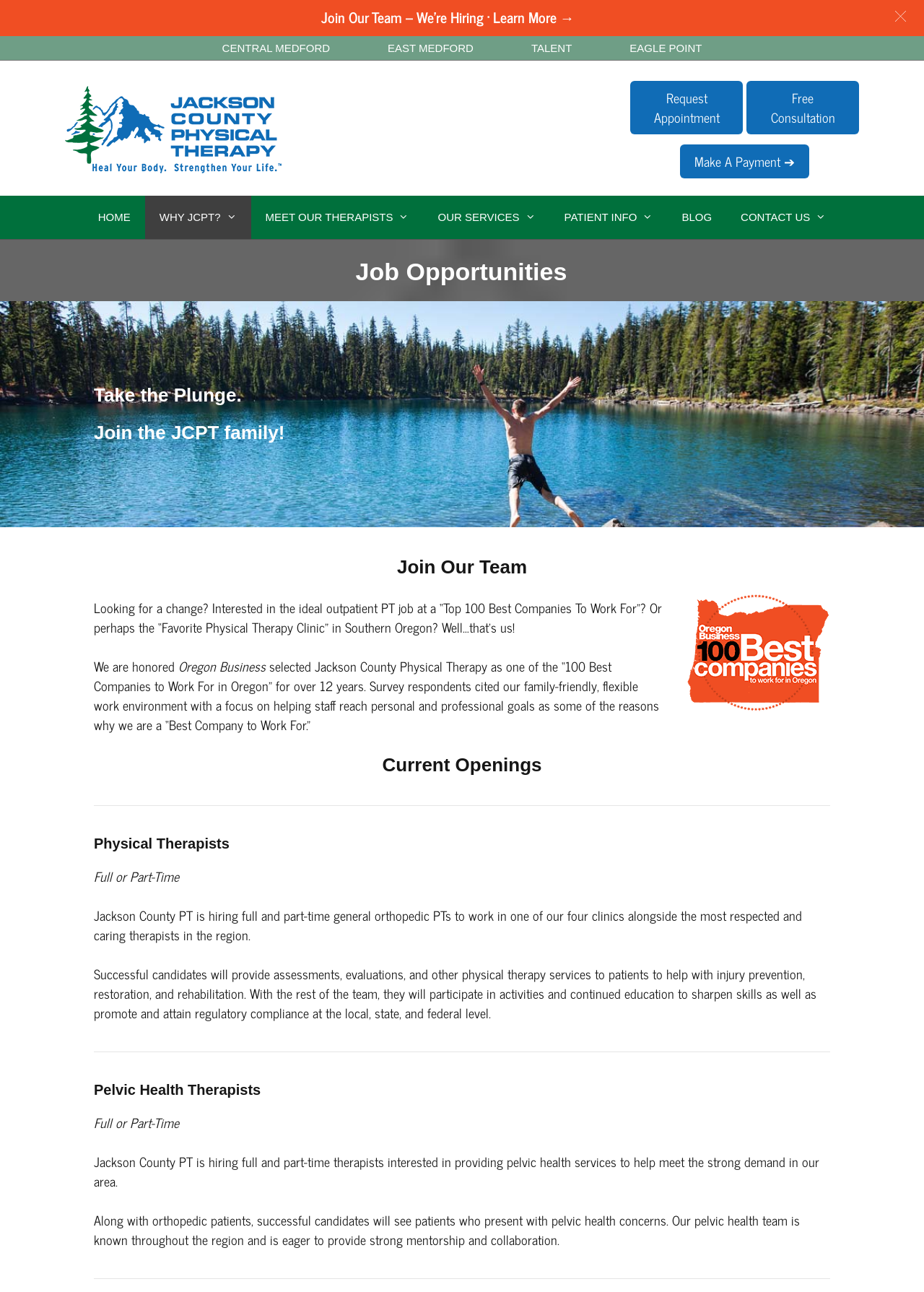What type of job openings are available?
Please provide a single word or phrase as your answer based on the screenshot.

Physical Therapists and Pelvic Health Therapists